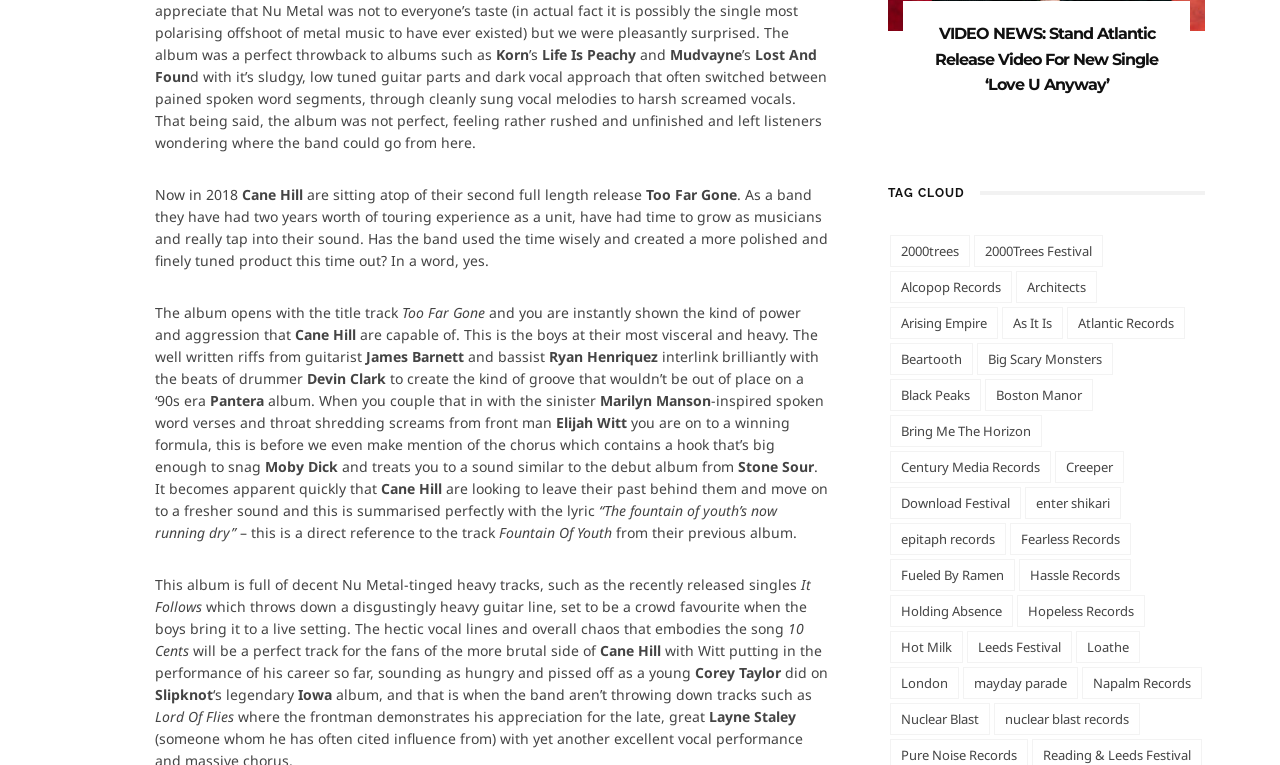Based on the element description Loathe, identify the bounding box of the UI element in the given webpage screenshot. The coordinates should be in the format (top-left x, top-left y, bottom-right x, bottom-right y) and must be between 0 and 1.

[0.841, 0.825, 0.891, 0.867]